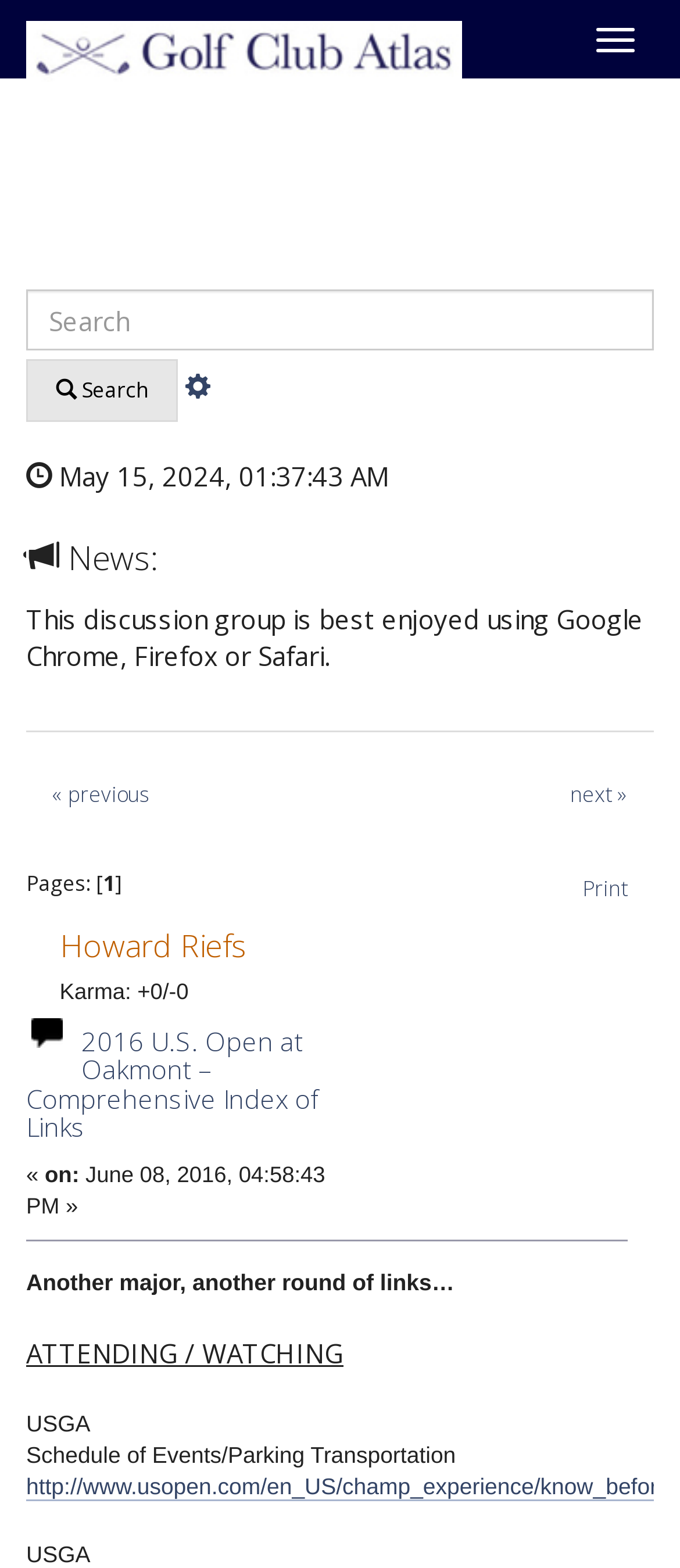Determine the bounding box coordinates of the region I should click to achieve the following instruction: "Print". Ensure the bounding box coordinates are four float numbers between 0 and 1, i.e., [left, top, right, bottom].

[0.818, 0.546, 0.962, 0.588]